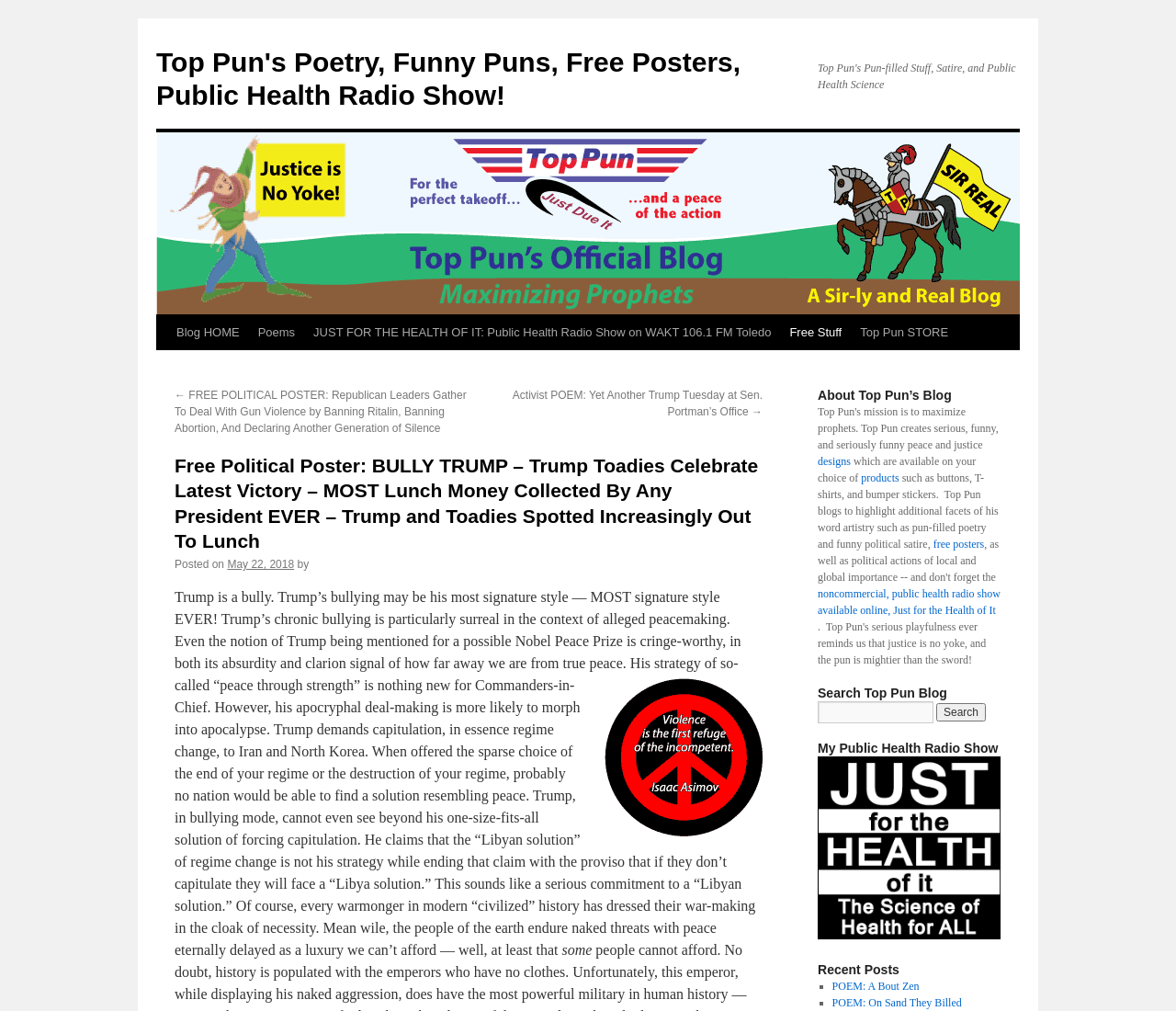Could you provide the bounding box coordinates for the portion of the screen to click to complete this instruction: "Listen to the 'Public Health Radio Show'"?

[0.695, 0.92, 0.852, 0.933]